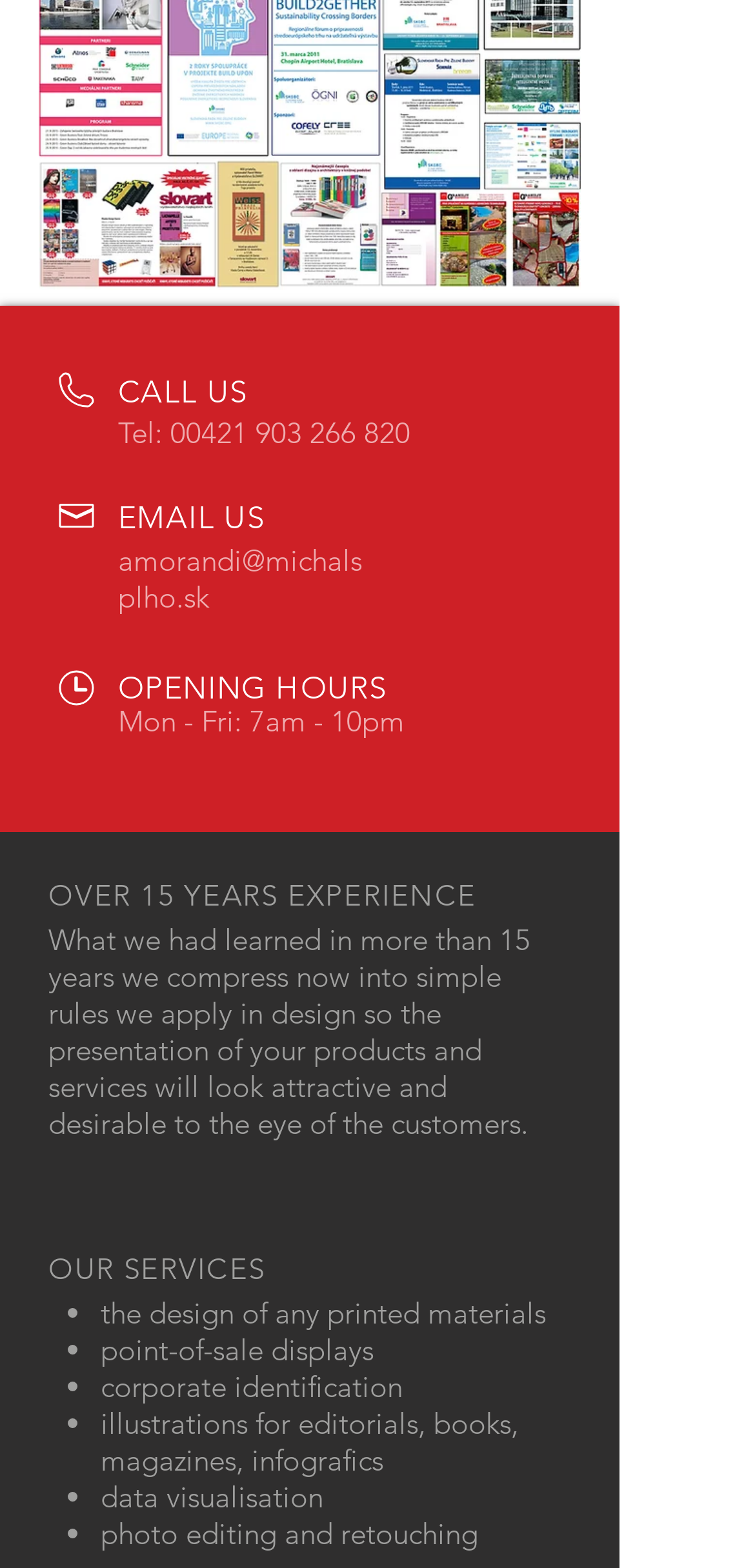Using the provided element description, identify the bounding box coordinates as (top-left x, top-left y, bottom-right x, bottom-right y). Ensure all values are between 0 and 1. Description: aria-label="Facebook Social Icon"

[0.064, 0.733, 0.123, 0.761]